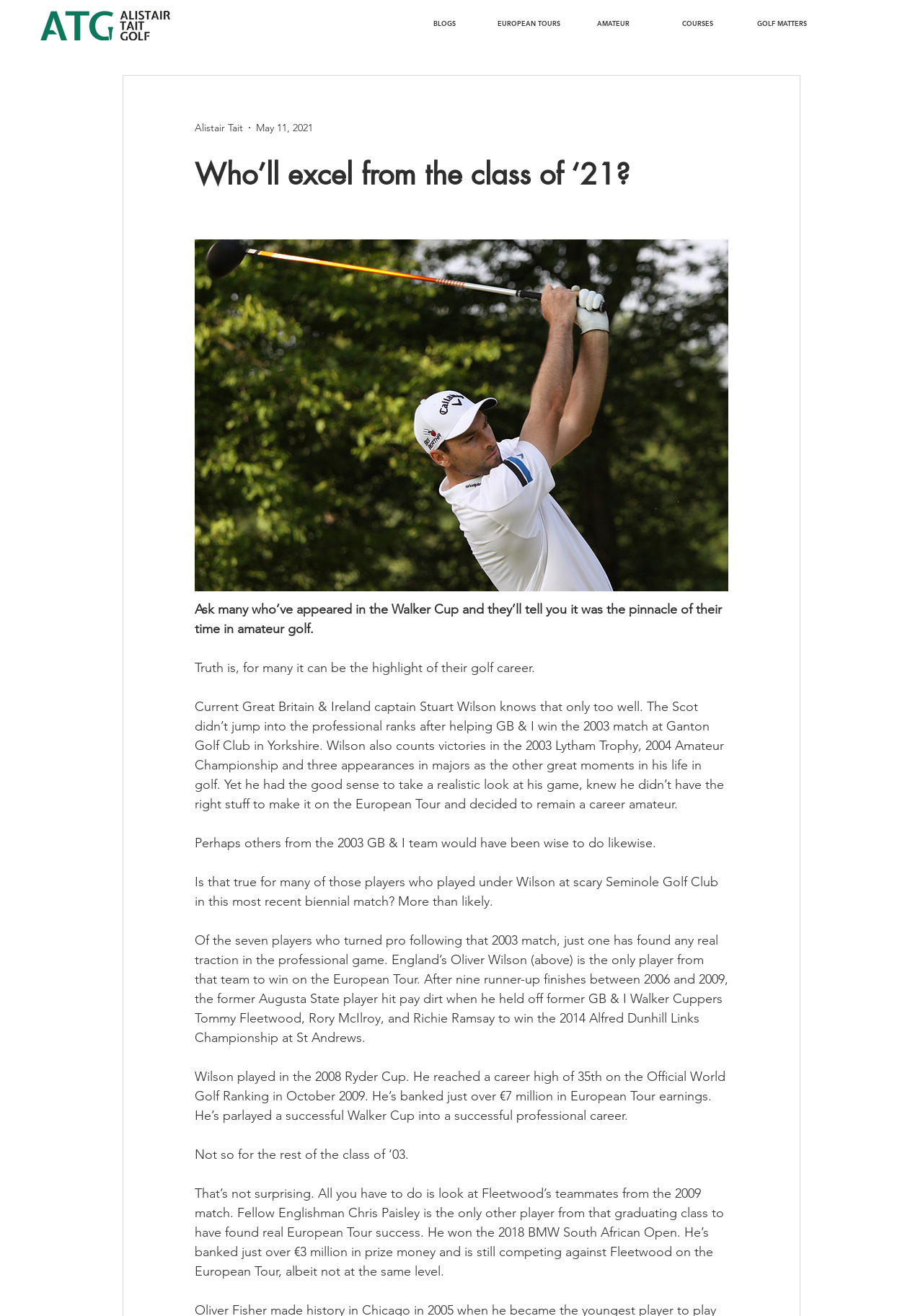Provide your answer in one word or a succinct phrase for the question: 
What is the amount of prize money won by Oliver Wilson on the European Tour?

€7 million